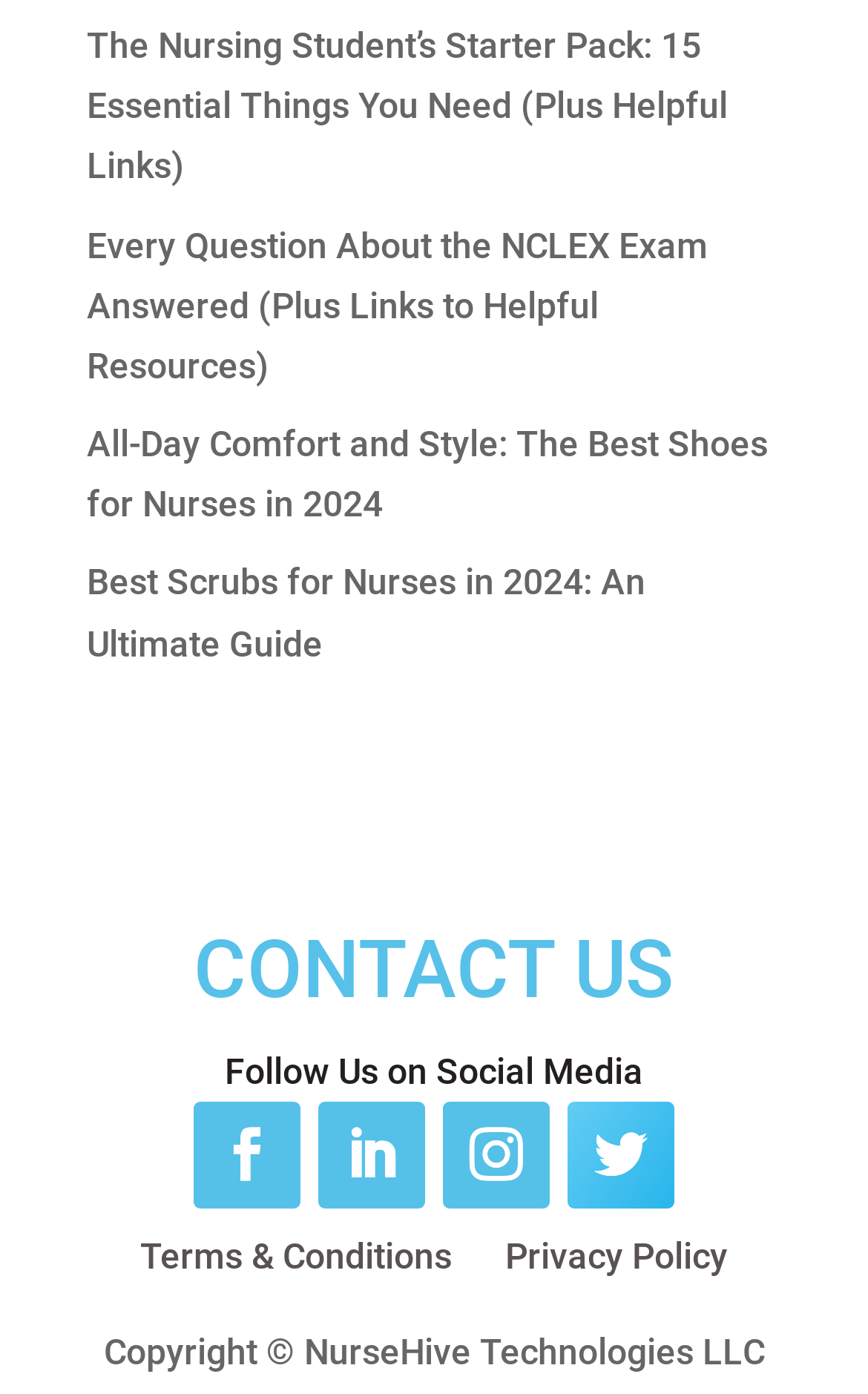How many main article links are there?
Provide a fully detailed and comprehensive answer to the question.

I counted the number of main article links, which are the links with titles, and found four of them.